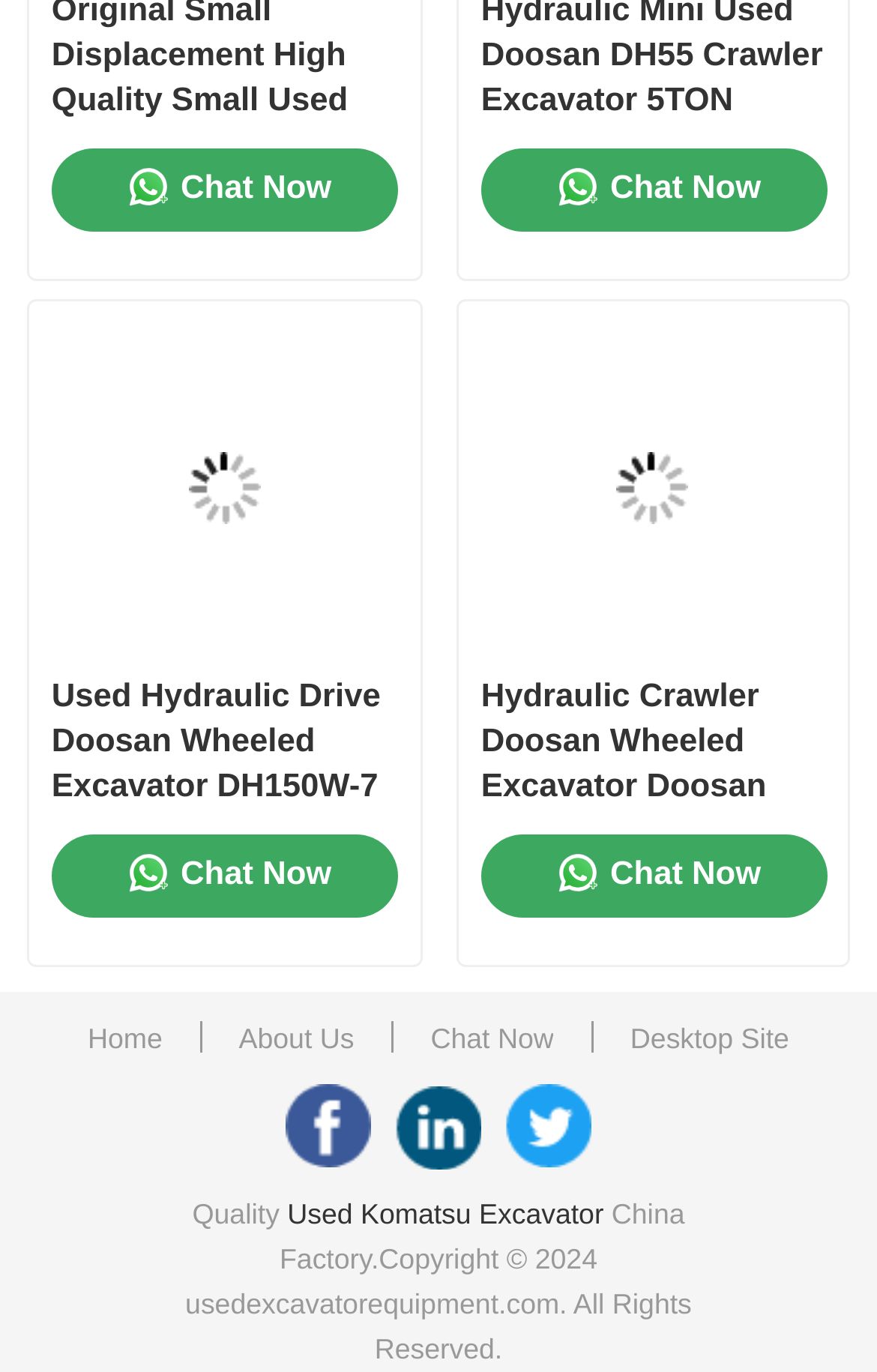Please identify the coordinates of the bounding box for the clickable region that will accomplish this instruction: "visit JPEG-XL page".

None